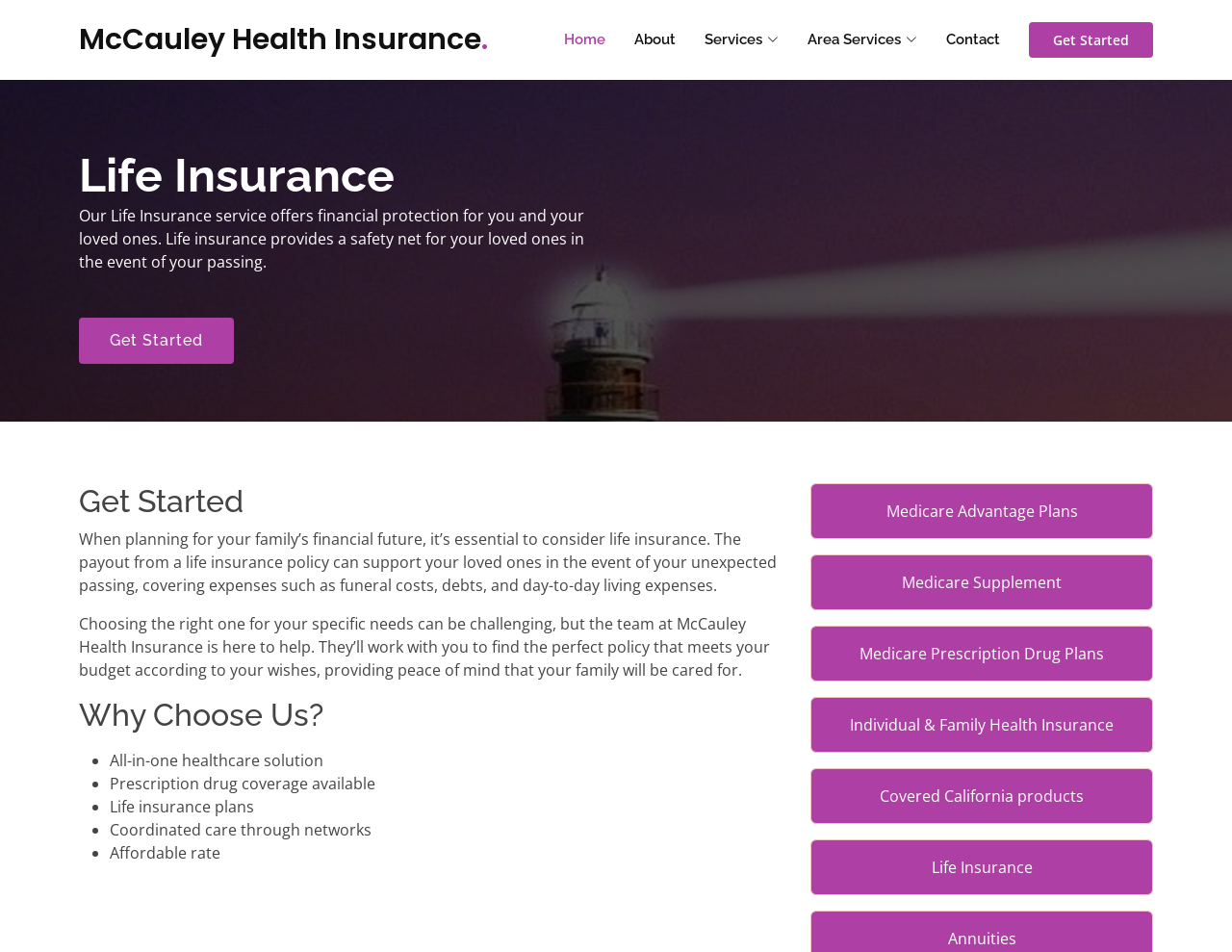What is the headline of the webpage?

McCauley Health Insurance.